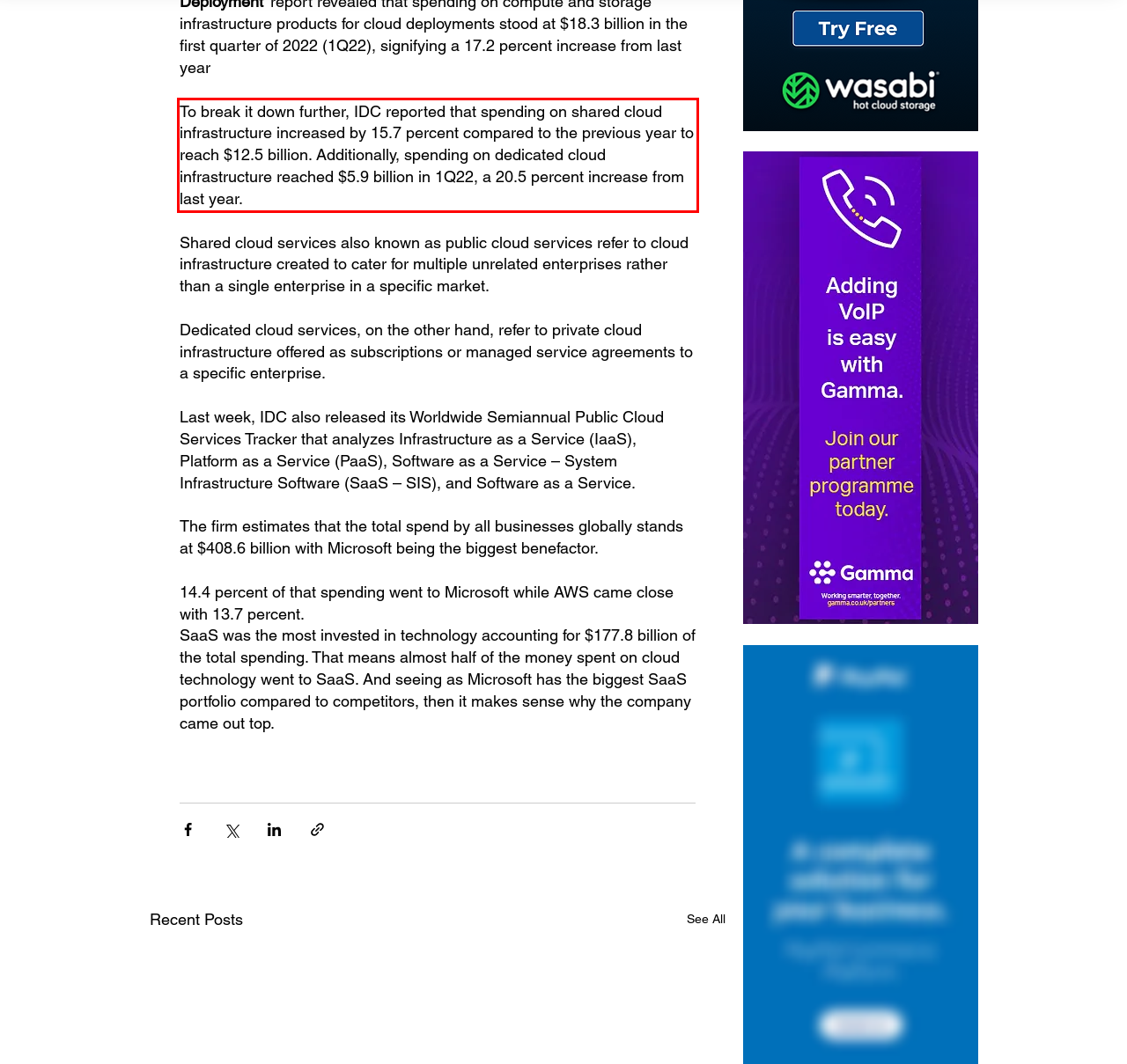Please identify the text within the red rectangular bounding box in the provided webpage screenshot.

To break it down further, IDC reported that spending on shared cloud infrastructure increased by 15.7 percent compared to the previous year to reach $12.5 billion. Additionally, spending on dedicated cloud infrastructure reached $5.9 billion in 1Q22, a 20.5 percent increase from last year.